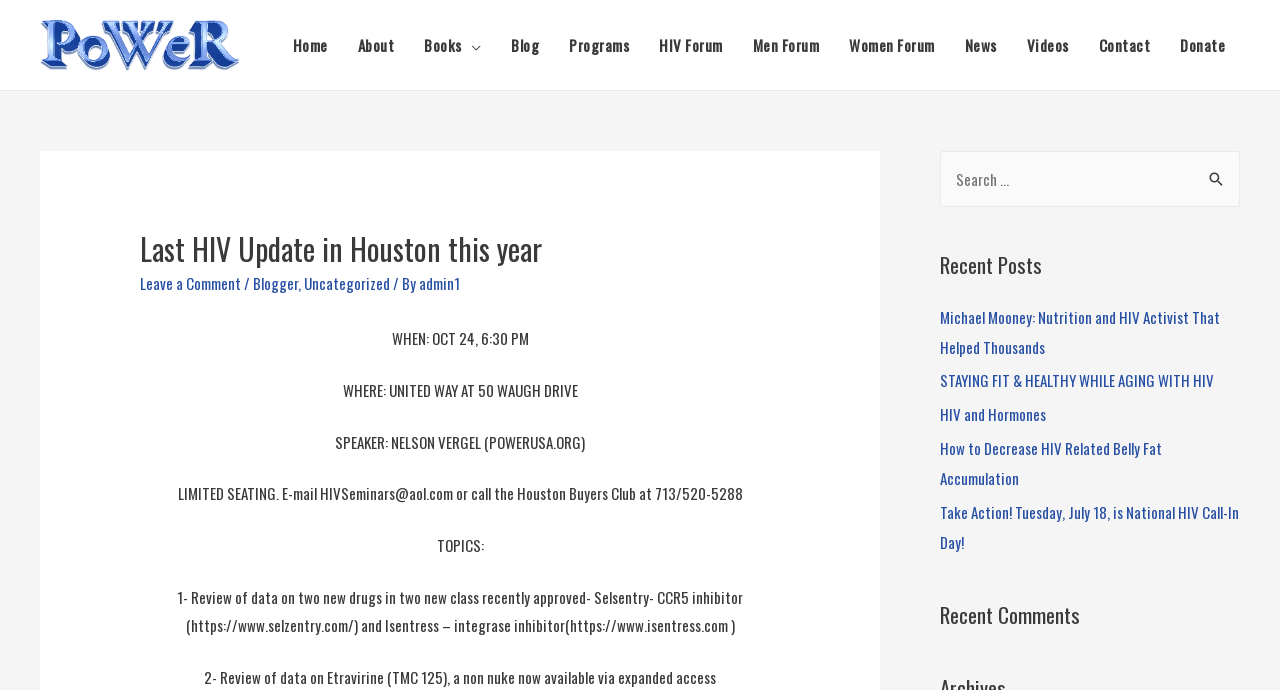What is the date of the HIV seminar?
Please elaborate on the answer to the question with detailed information.

The date of the HIV seminar can be found in the main content section of the webpage, where it is written 'WHEN: OCT 24, 6:30 PM'.